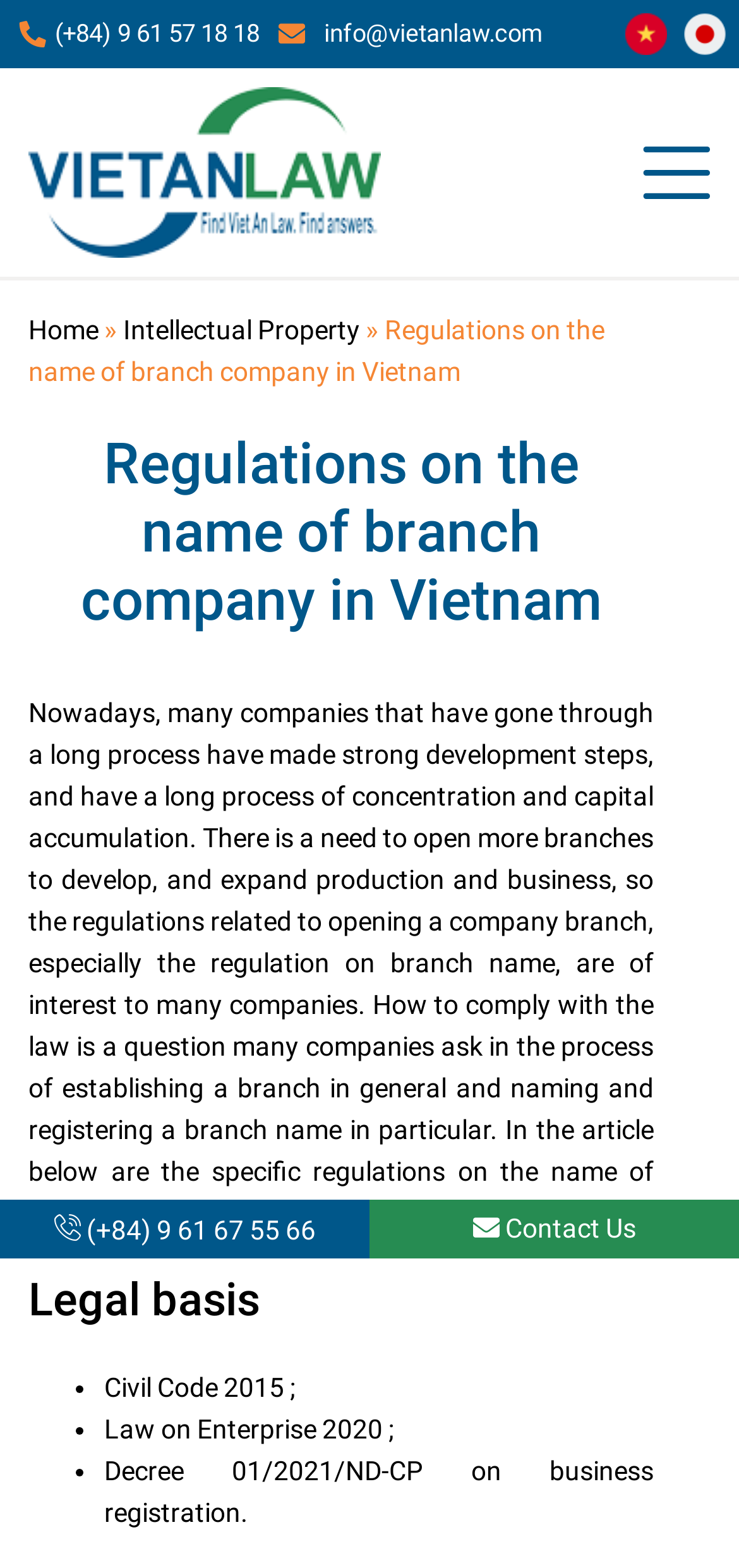Analyze the image and deliver a detailed answer to the question: What is the phone number of Viet An Law?

The phone number of Viet An Law can be found at the top of the webpage, in the static text element with the bounding box coordinates [0.074, 0.012, 0.351, 0.03].